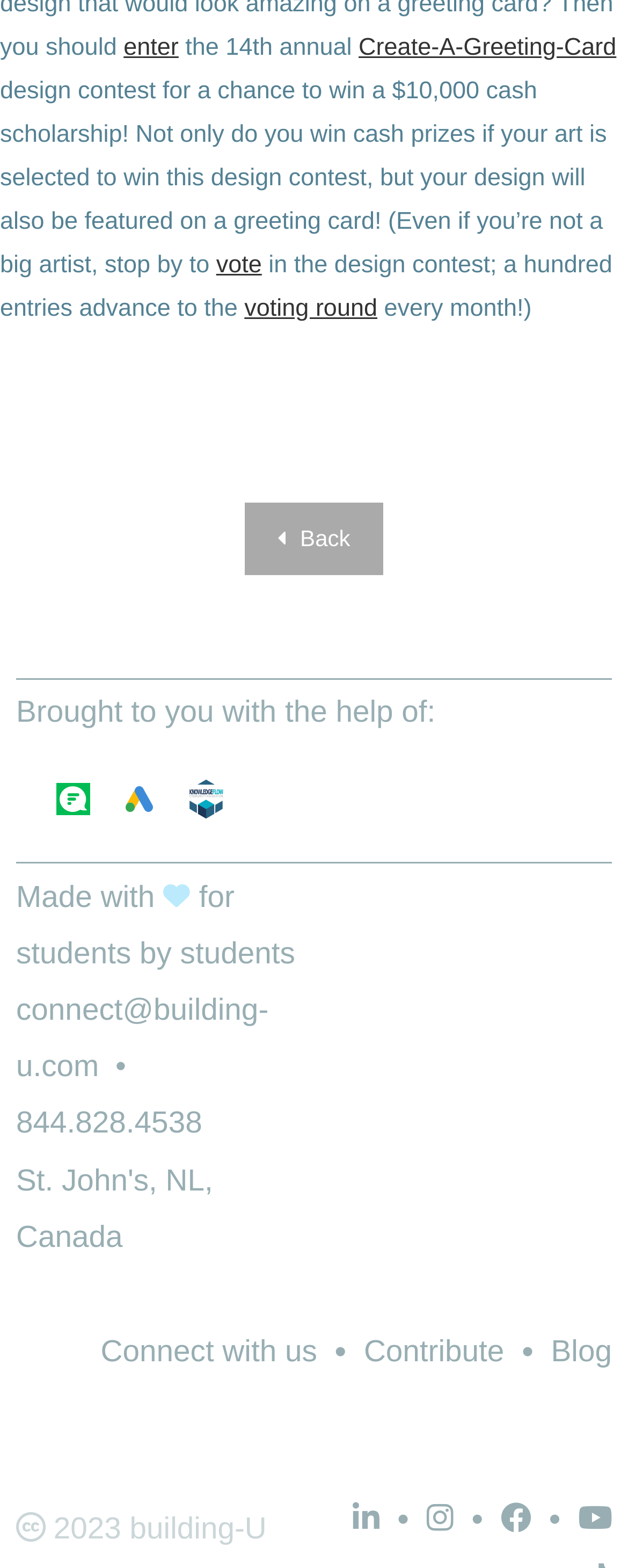Provide the bounding box coordinates of the HTML element described as: "parent_node: 2023 building-U". The bounding box coordinates should be four float numbers between 0 and 1, i.e., [left, top, right, bottom].

[0.026, 0.965, 0.072, 0.987]